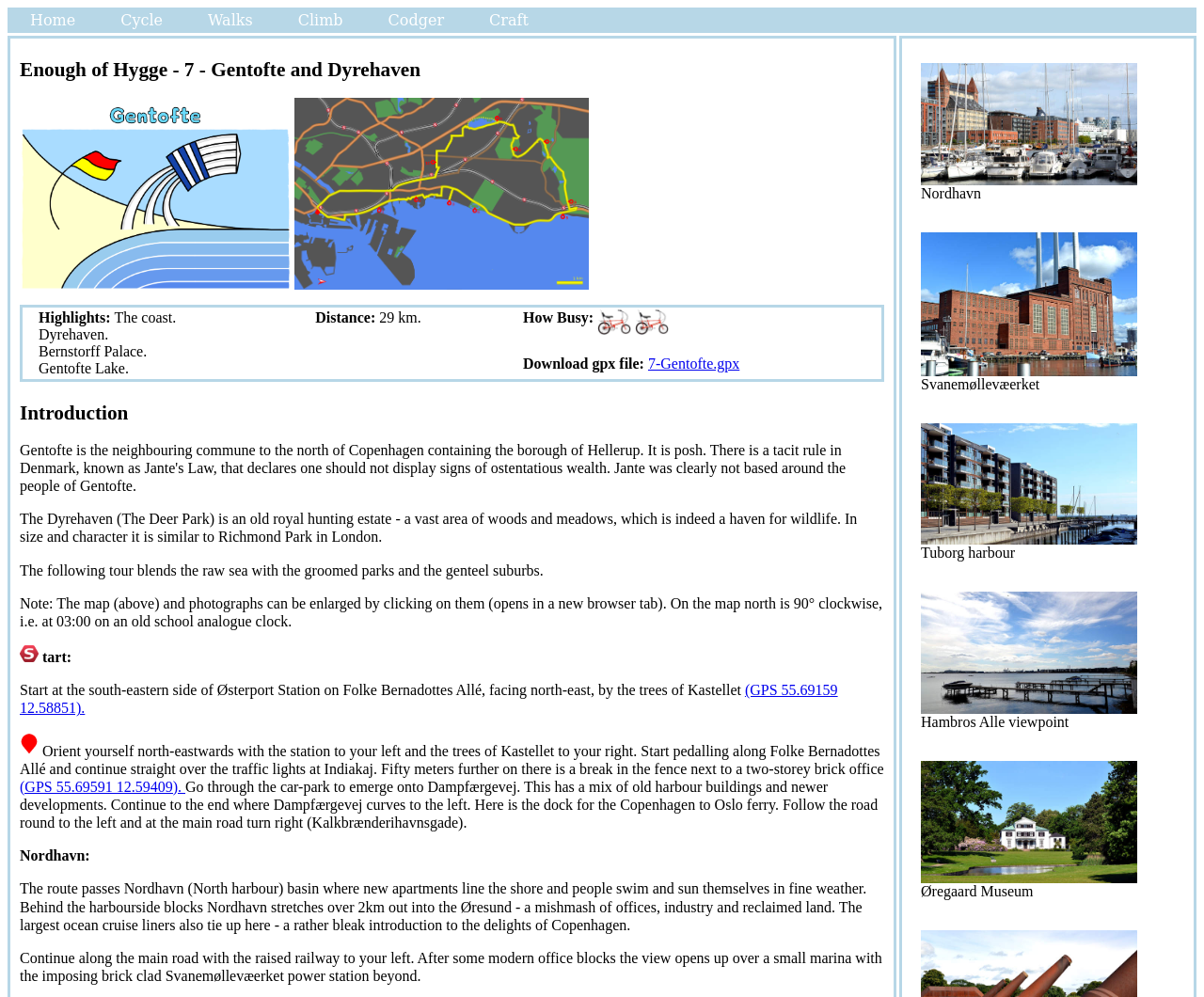Please identify the bounding box coordinates of the clickable area that will allow you to execute the instruction: "Download the '7-Gentofte.gpx' file".

[0.538, 0.356, 0.614, 0.372]